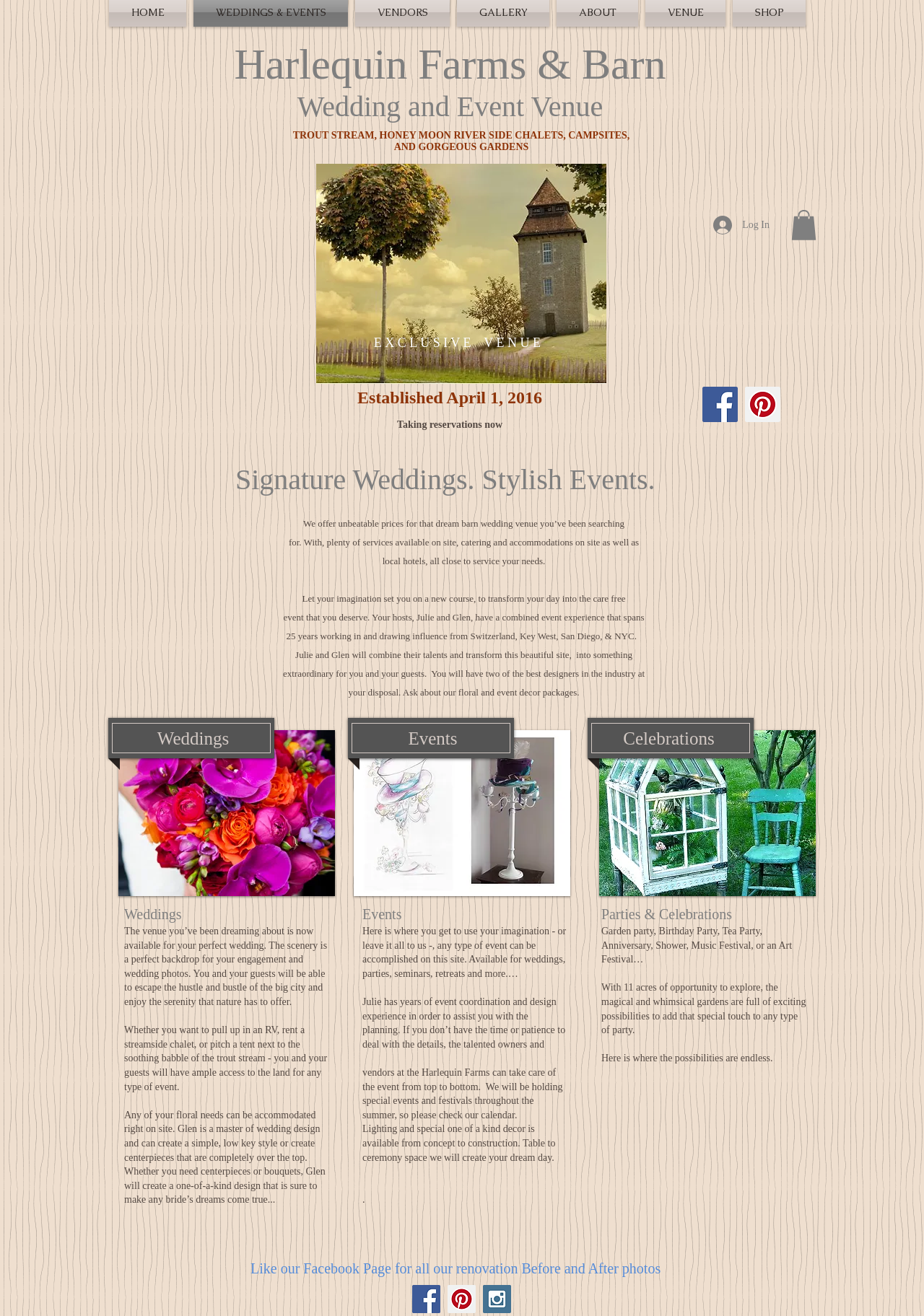Using the information in the image, give a detailed answer to the following question: What type of events can be held at Harlequin Farms & Barn?

The text 'Here is where you get to use your imagination - or leave it all to us -, any type of event can be accomplished on this site. Available for weddings, parties, seminars, retreats and more…' suggests that Harlequin Farms & Barn can host various types of events, including weddings, parties, seminars, and retreats.